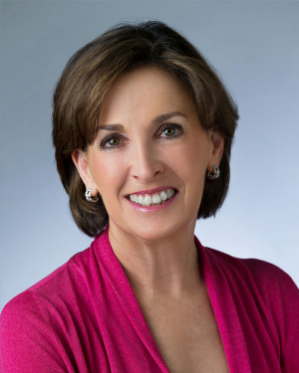Offer a detailed account of the various components present in the image.

The image features Lori Vise, a professional in the field of education and student support. She is depicted smiling warmly, wearing a vibrant pink top, conveying approachability and professionalism. Her styled hair and elegant earrings enhance her welcoming demeanor. This portrait is likely part of a presentation of the team involved in helping students with neuropsychological testing and academic preparation. Lori’s expertise emphasizes the commitment to individualized support for families, aligning with the overall mission of fostering student success.